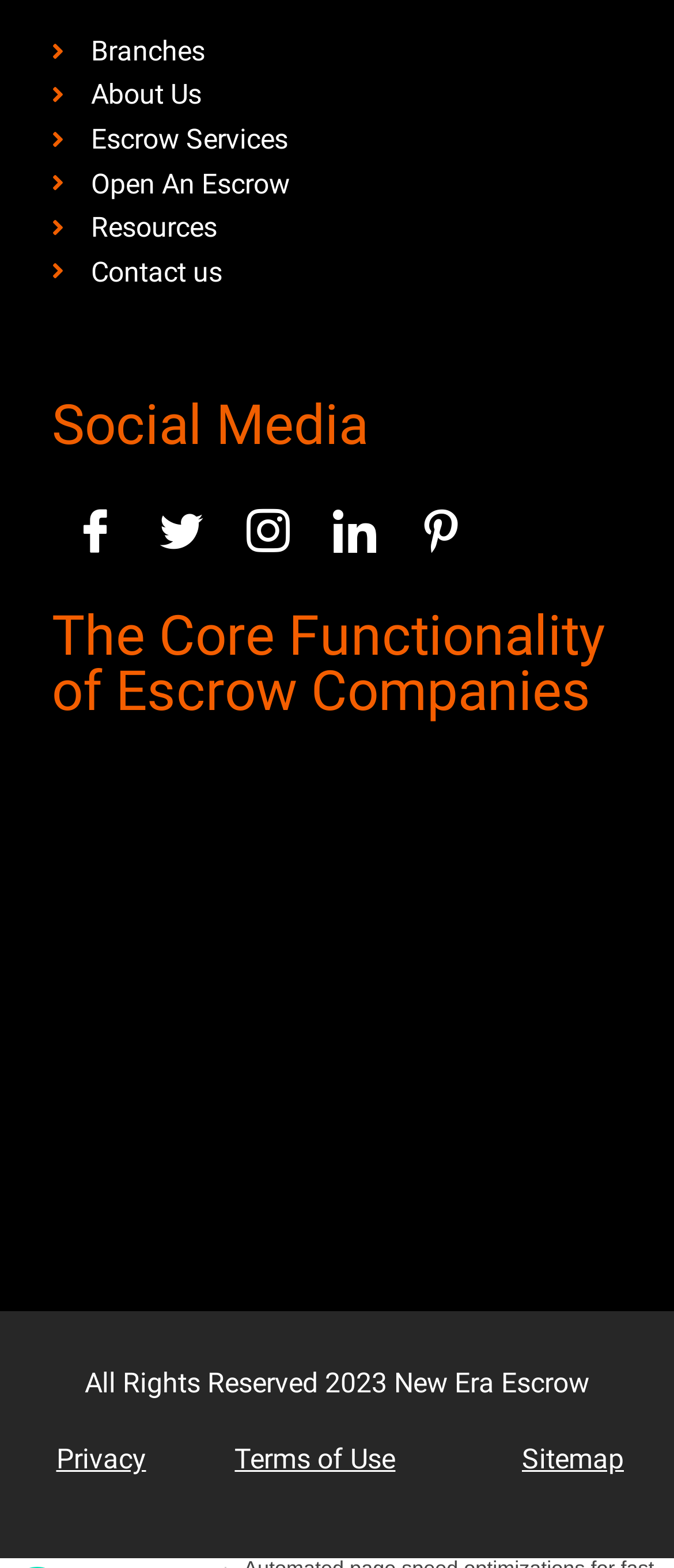Find the bounding box coordinates for the HTML element described in this sentence: "Cool Drawing Idea". Provide the coordinates as four float numbers between 0 and 1, in the format [left, top, right, bottom].

None